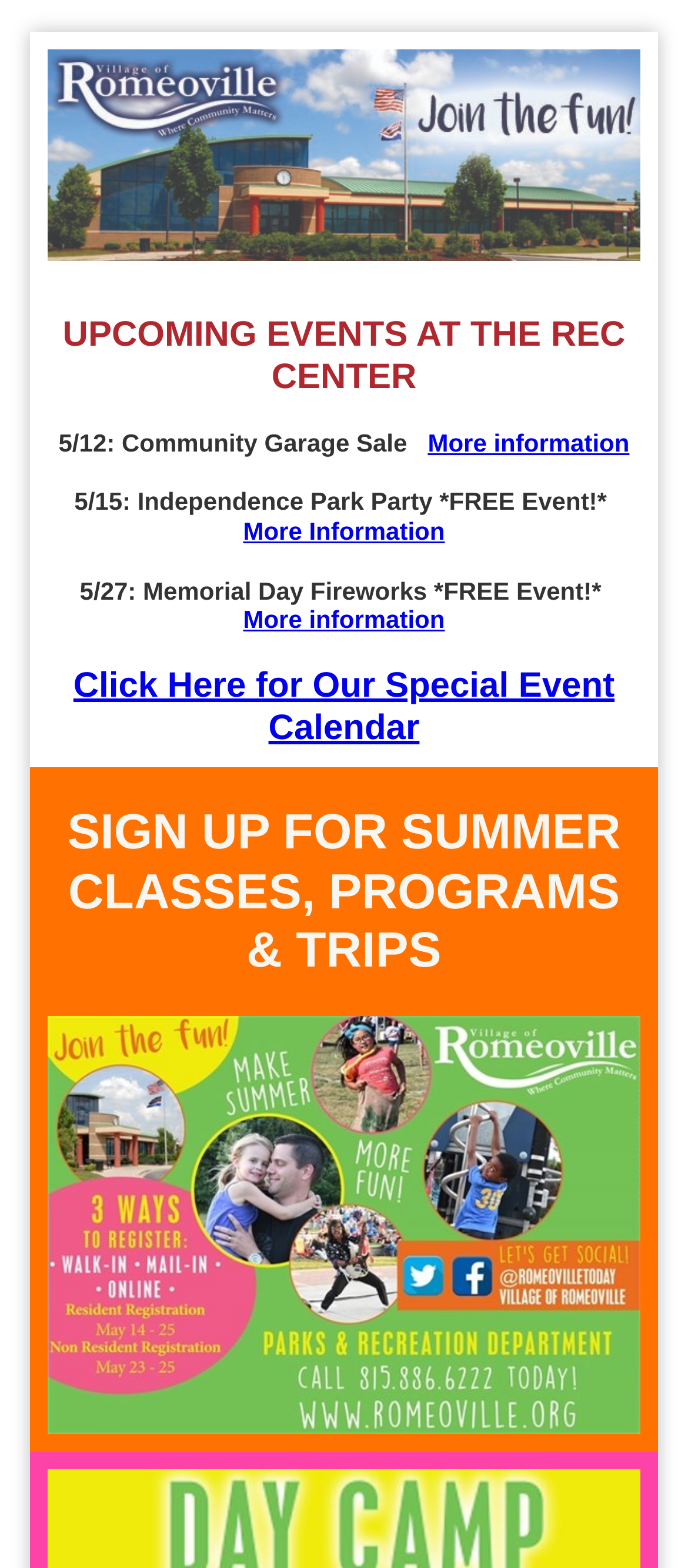What season is being referred to in the last section of the webpage?
Carefully analyze the image and provide a thorough answer to the question.

The last section of the webpage contains the text 'summer is here', indicating that the season being referred to is summer.